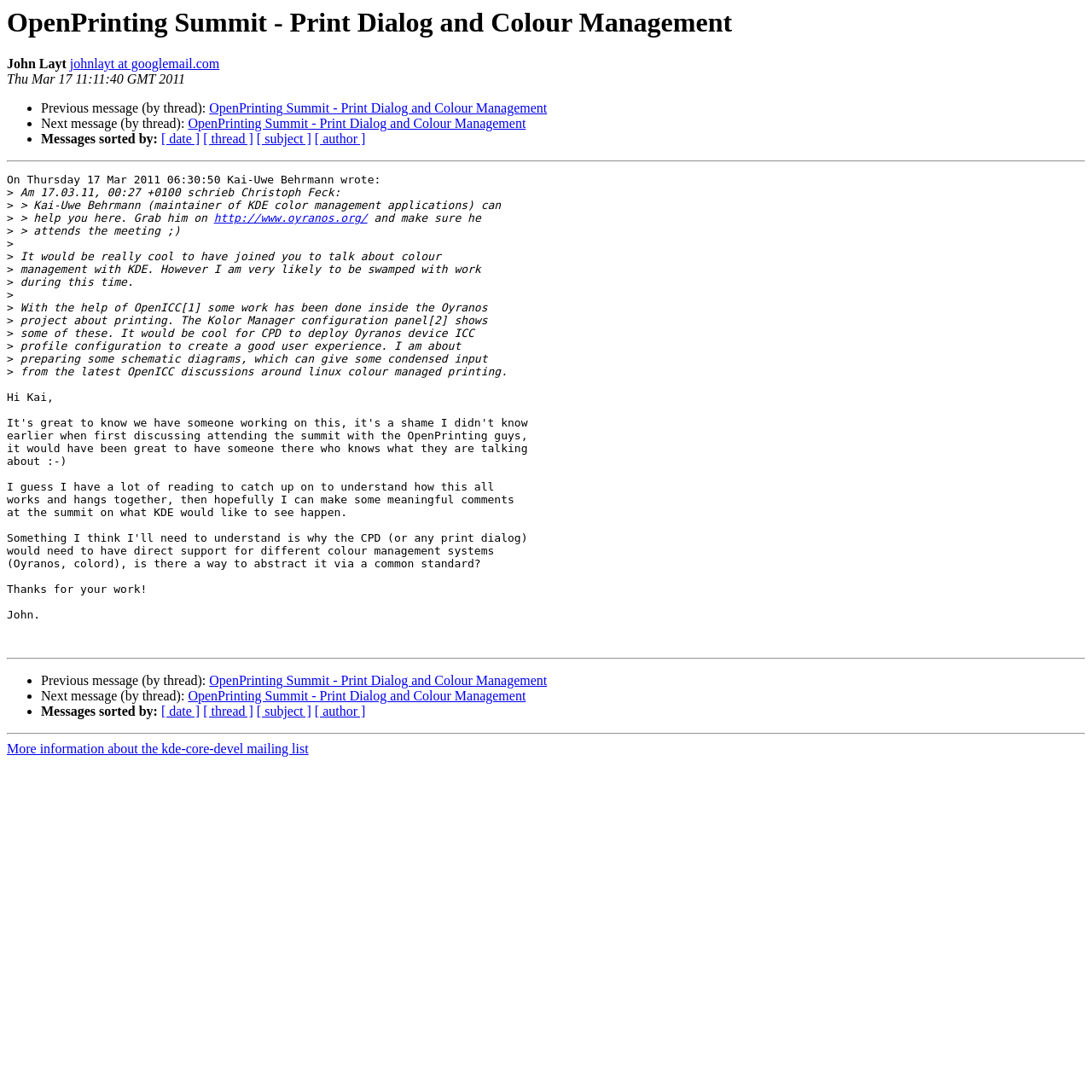Using details from the image, please answer the following question comprehensively:
Who wrote the message on Thursday 17 Mar 2011?

I found the answer by looking at the text 'On Thursday 17 Mar 2011 06:30:50 Kai-Uwe Behrmann wrote:' which indicates that Kai-Uwe Behrmann wrote the message on that specific date and time.